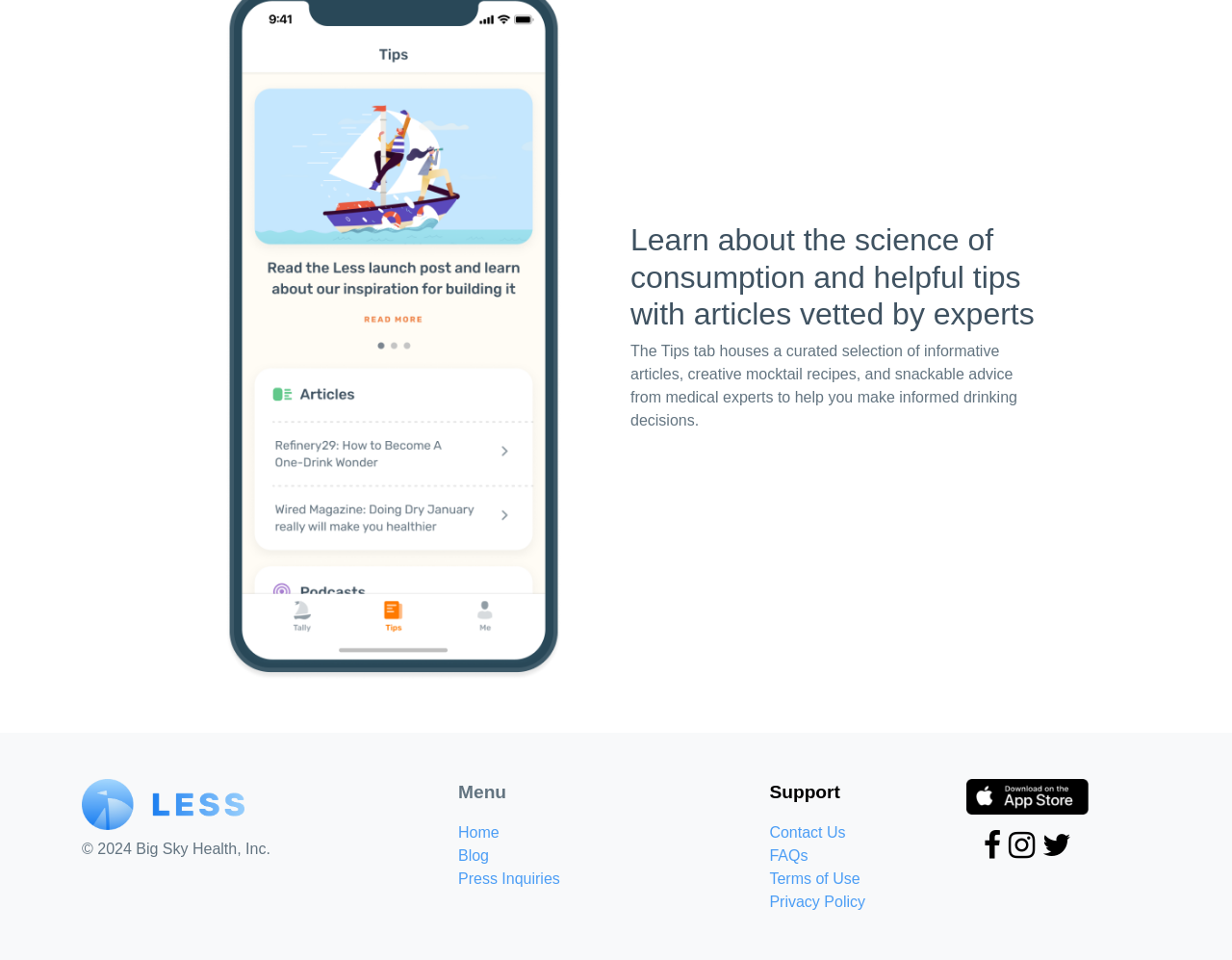What is the name of the company mentioned in the footer?
Using the information from the image, provide a comprehensive answer to the question.

I found the company name 'Big Sky Health, Inc.' in the footer section of the webpage, which is located at the bottom of the page and has a smaller font size compared to the main content.